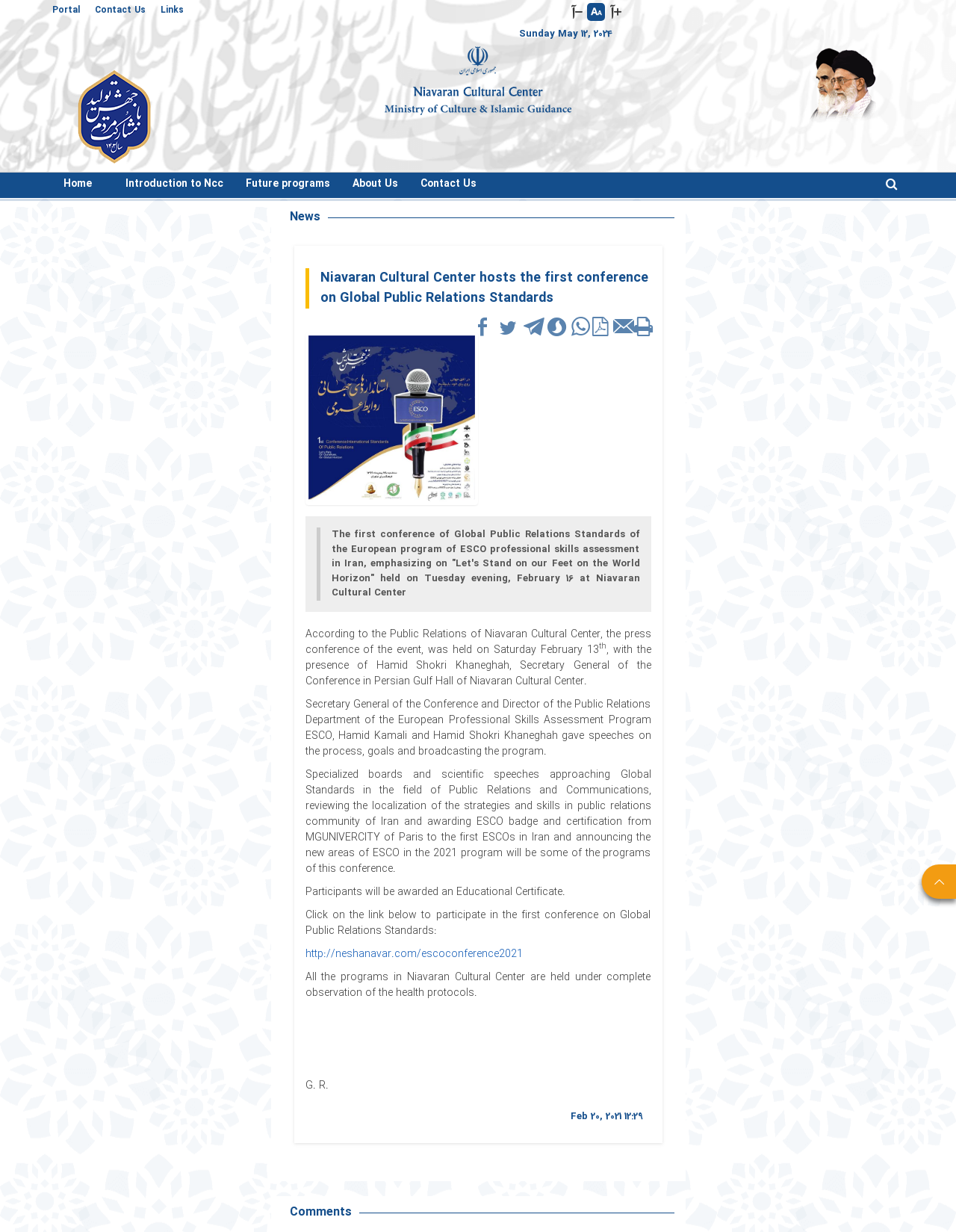Locate the bounding box coordinates of the segment that needs to be clicked to meet this instruction: "Read the news".

[0.295, 0.169, 0.343, 0.183]